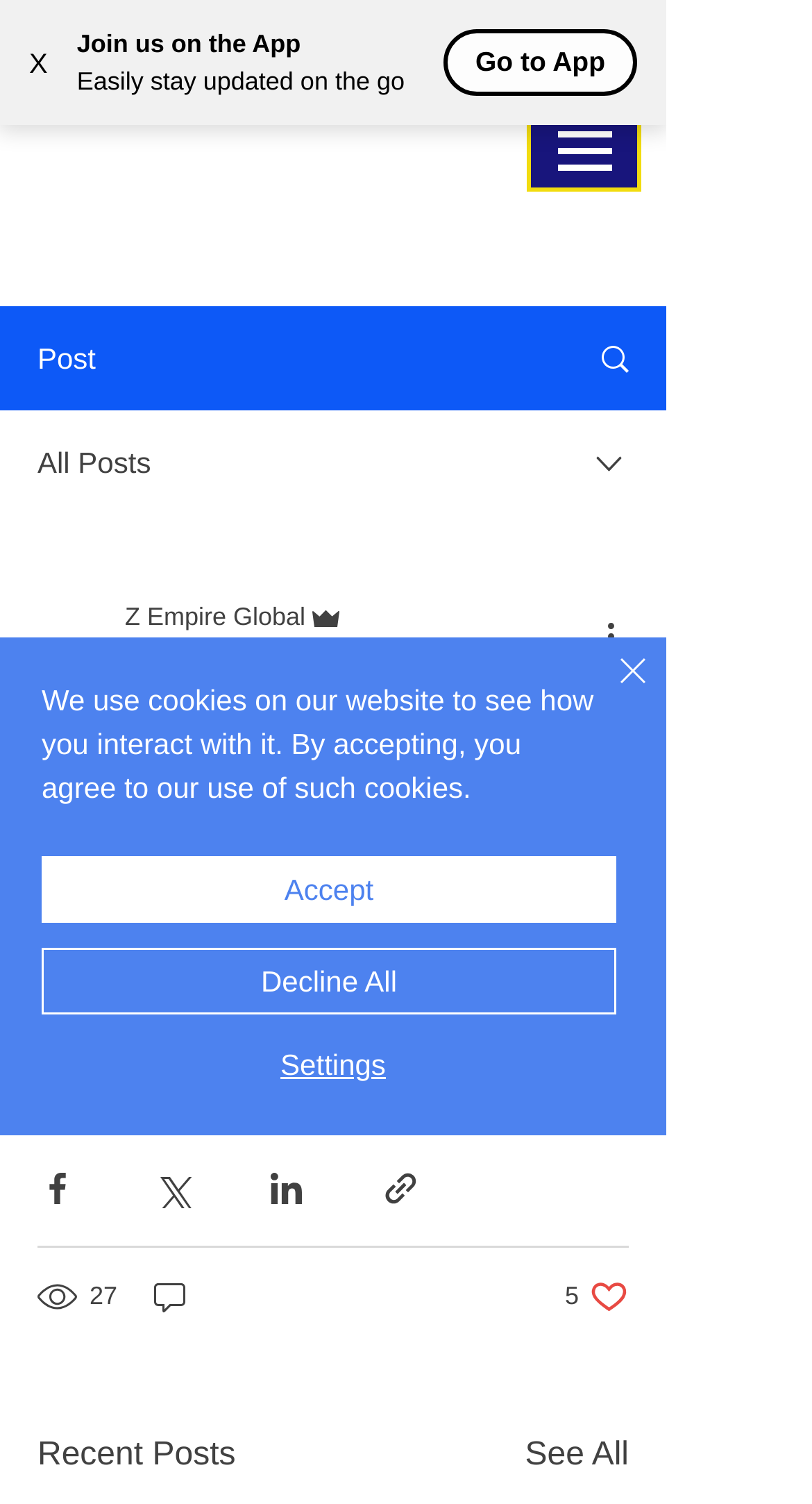What is the purpose of the 'More actions' button?
Please use the image to deliver a detailed and complete answer.

The 'More actions' button is a button element with the text 'More actions' at coordinates [0.738, 0.406, 0.8, 0.439]. Its presence and text suggest that it is intended to show more options or actions related to the current context.